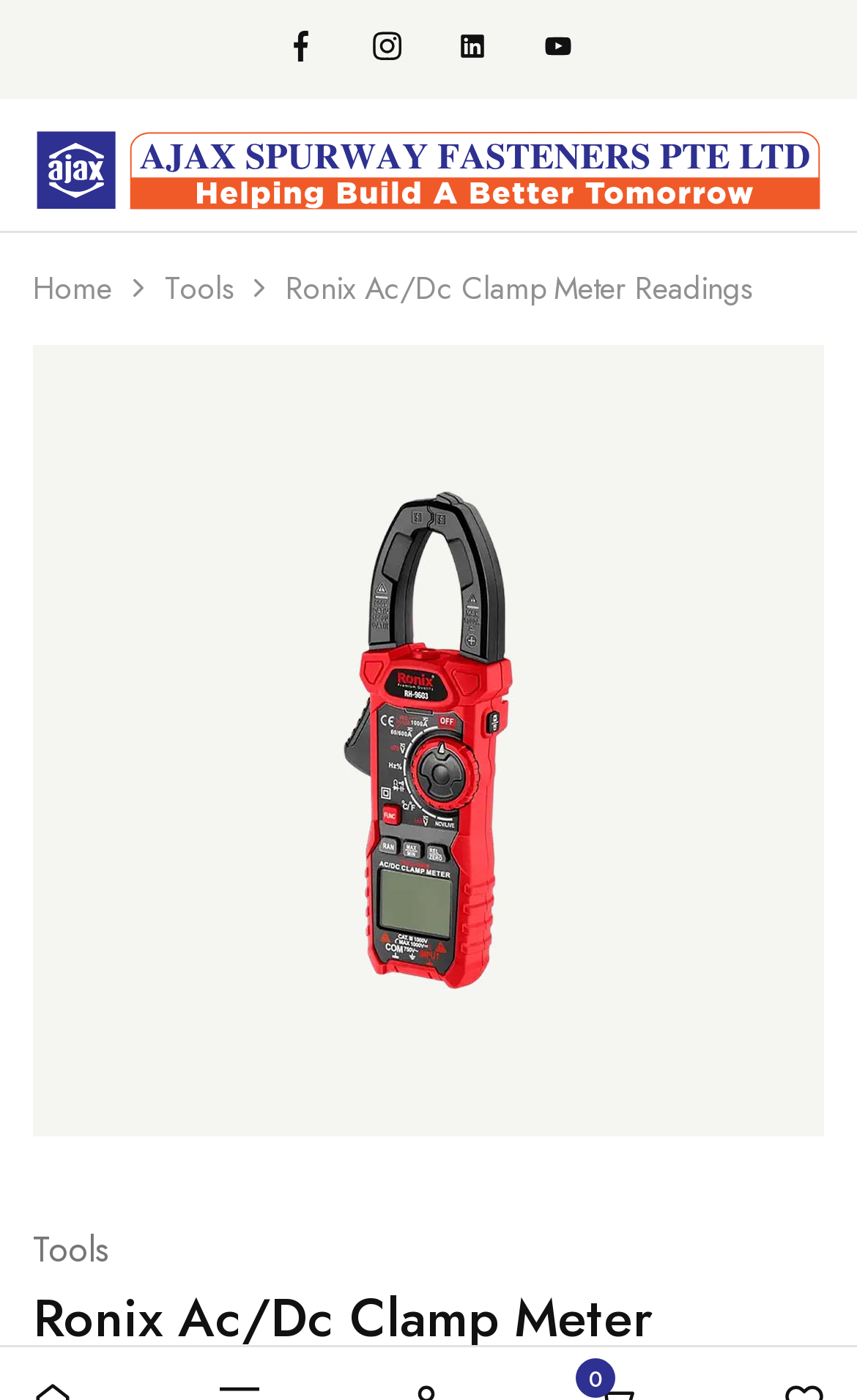What is the main topic of the webpage?
Please provide a comprehensive answer based on the visual information in the image.

I looked at the title of the webpage and the main heading, which is 'Ronix Ac/Dc Clamp Meter Readings'. This suggests that the main topic of the webpage is related to this product.